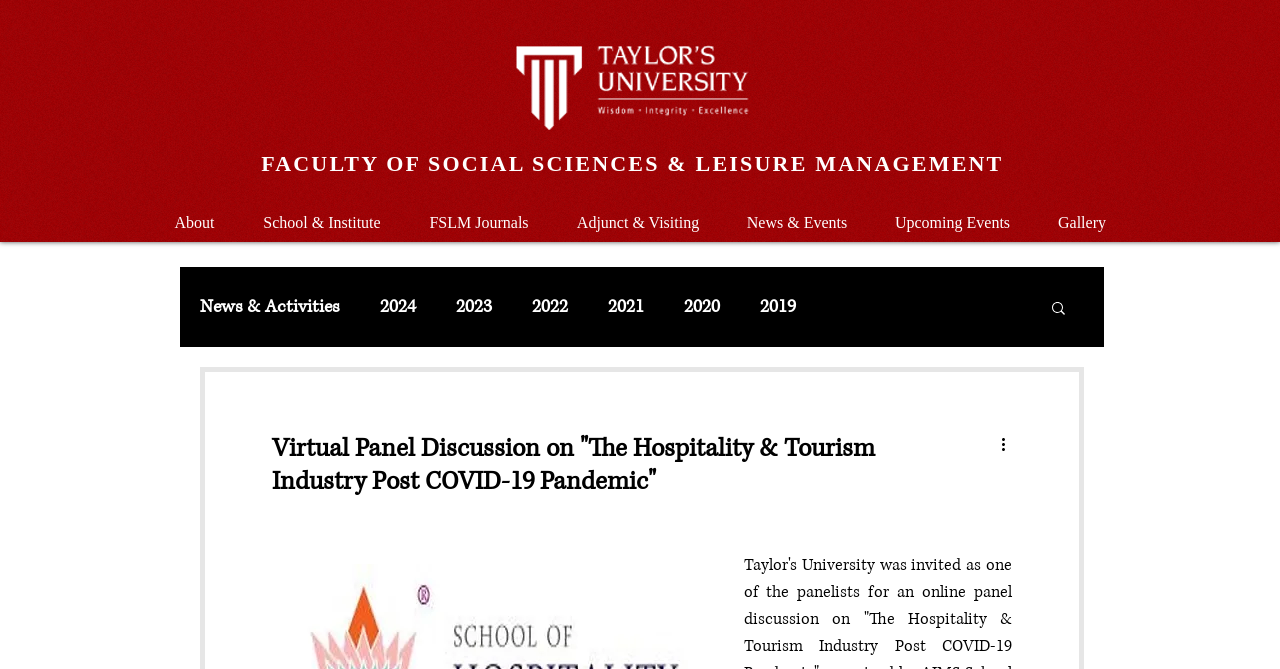Explain the webpage's design and content in an elaborate manner.

The webpage appears to be a university webpage, specifically from the Faculty of Social Sciences & Leisure Management at Taylor's University. At the top-left corner, there is a university logo. Below the logo, there is a heading that reads "FACULTY OF SOCIAL SCIENCES & LEISURE MANAGEMENT". 

To the right of the heading, there is a navigation menu with several links, including "About", "School & Institute", "FSLM Journals", "Adjunct & Visiting", "News & Events", "Upcoming Events", and "Gallery". 

Below the navigation menu, there is another navigation section labeled "blog" with links to news and activities from different years, ranging from 2019 to 2024. To the right of the "blog" navigation, there is a search button with a magnifying glass icon.

Further down the page, there is a heading that reads "Virtual Panel Discussion on 'The Hospitality & Tourism Industry Post COVID-19 Pandemic'". This heading is likely the title of the main content of the webpage. Above this heading, there is a button labeled "More actions" with an icon.